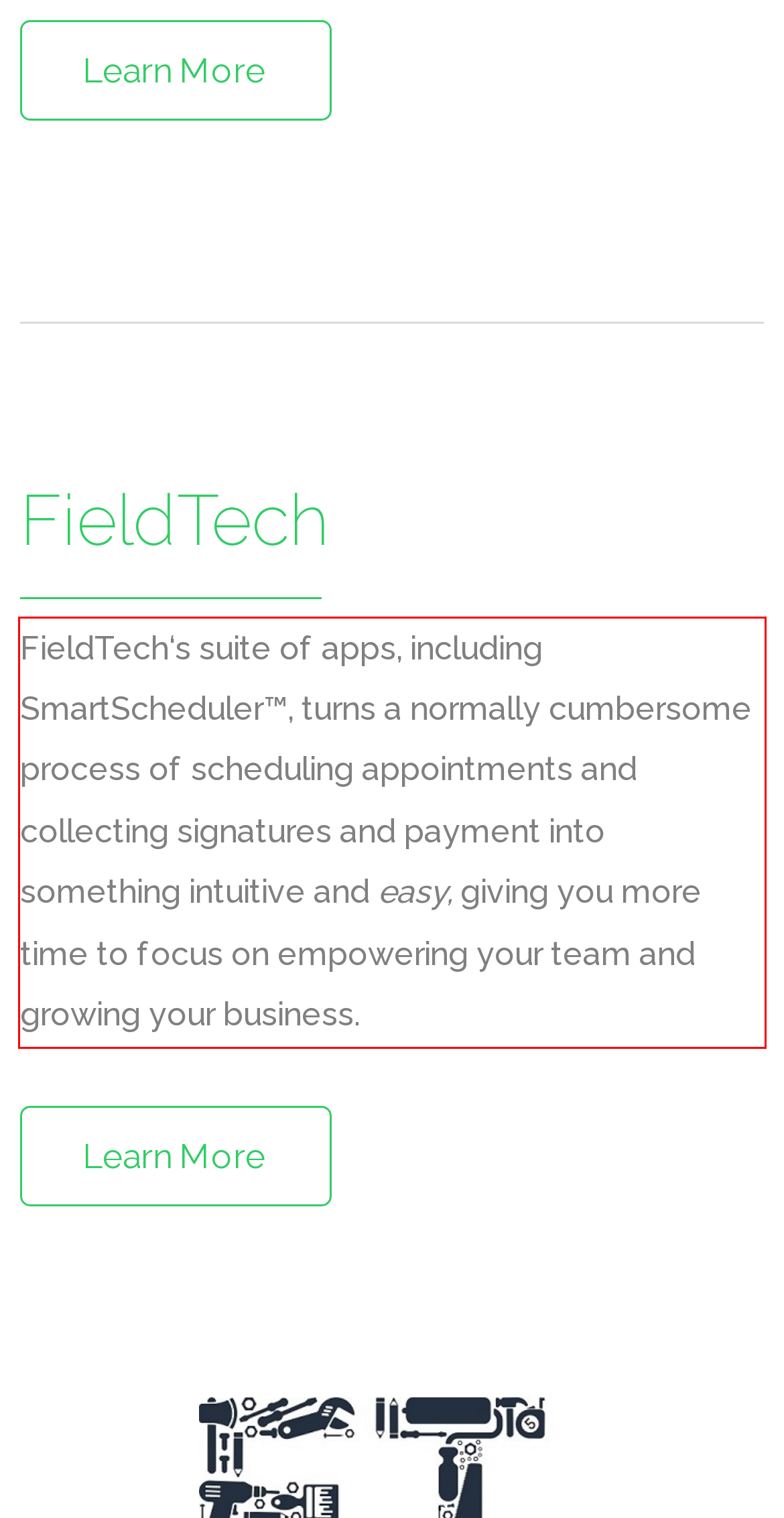You are provided with a screenshot of a webpage that includes a UI element enclosed in a red rectangle. Extract the text content inside this red rectangle.

FieldTech‘s suite of apps, including SmartScheduler™, turns a normally cumbersome process of scheduling appointments and collecting signatures and payment into something intuitive and easy, giving you more time to focus on empowering your team and growing your business.